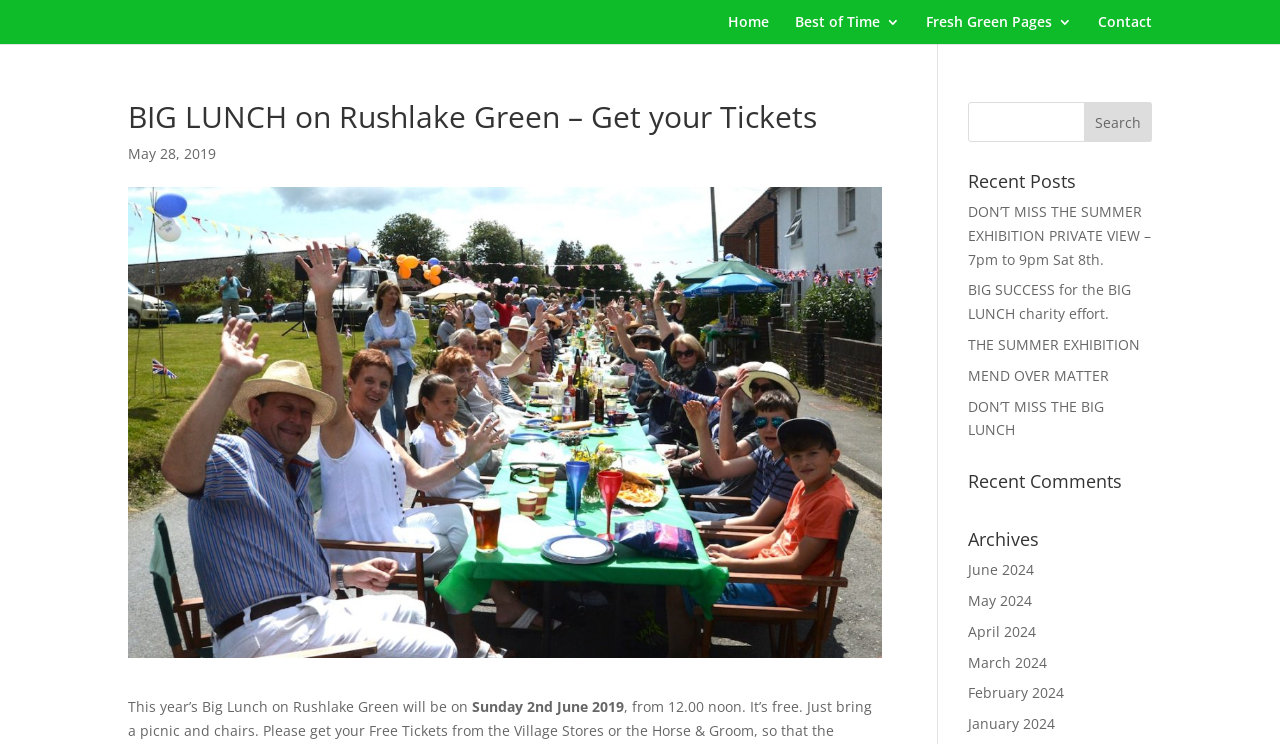Produce an elaborate caption capturing the essence of the webpage.

The webpage is about the Big Lunch event on Rushlake Green, which is taking place on Sunday, 2nd June 2019. At the top of the page, there are four navigation links: "Home", "Best of Time 3", "Fresh Green Pages 3", and "Contact". Below these links, there is a heading that reads "BIG LUNCH on Rushlake Green – Get your Tickets". 

To the right of the heading, there is a search bar with a "Search" button. Below the search bar, there is a section titled "Recent Posts" that lists five article links, including "DON’T MISS THE SUMMER EXHIBITION PRIVATE VIEW", "BIG SUCCESS for the BIG LUNCH charity effort", and others. 

Further down, there are two more sections: "Recent Comments" and "Archives". The "Archives" section lists seven links to monthly archives, ranging from January 2024 to June 2024. On the left side of the page, there is a date "May 28, 2019" and a brief description of the Big Lunch event, which is free and requires attendees to bring a picnic and chairs.